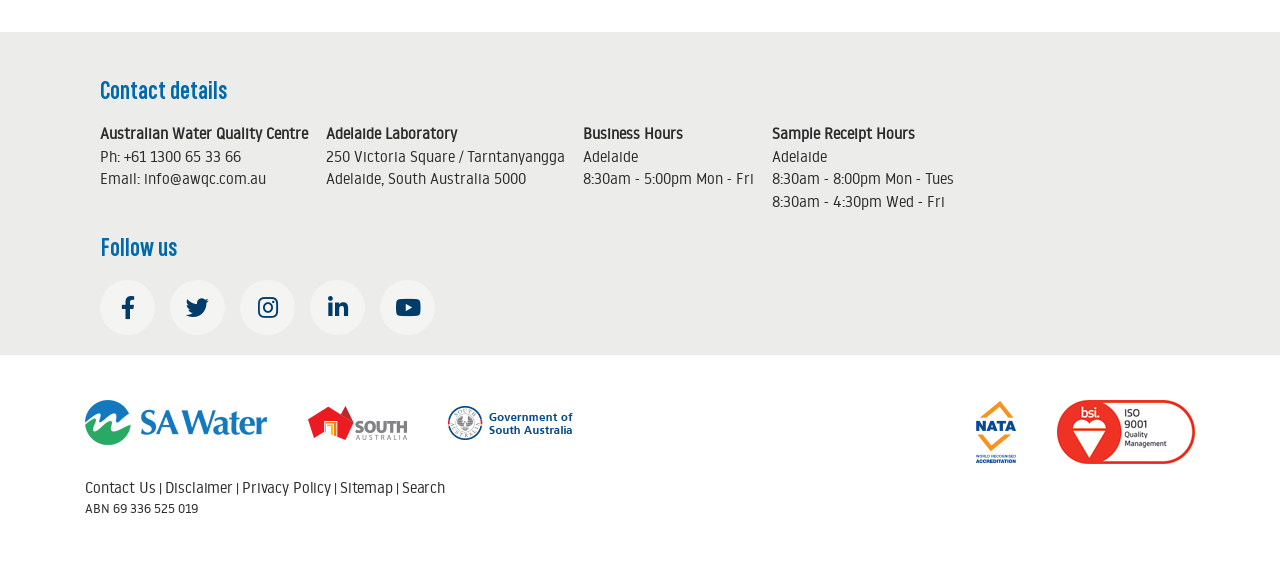Given the element description: "Search", predict the bounding box coordinates of this UI element. The coordinates must be four float numbers between 0 and 1, given as [left, top, right, bottom].

[0.314, 0.826, 0.348, 0.859]